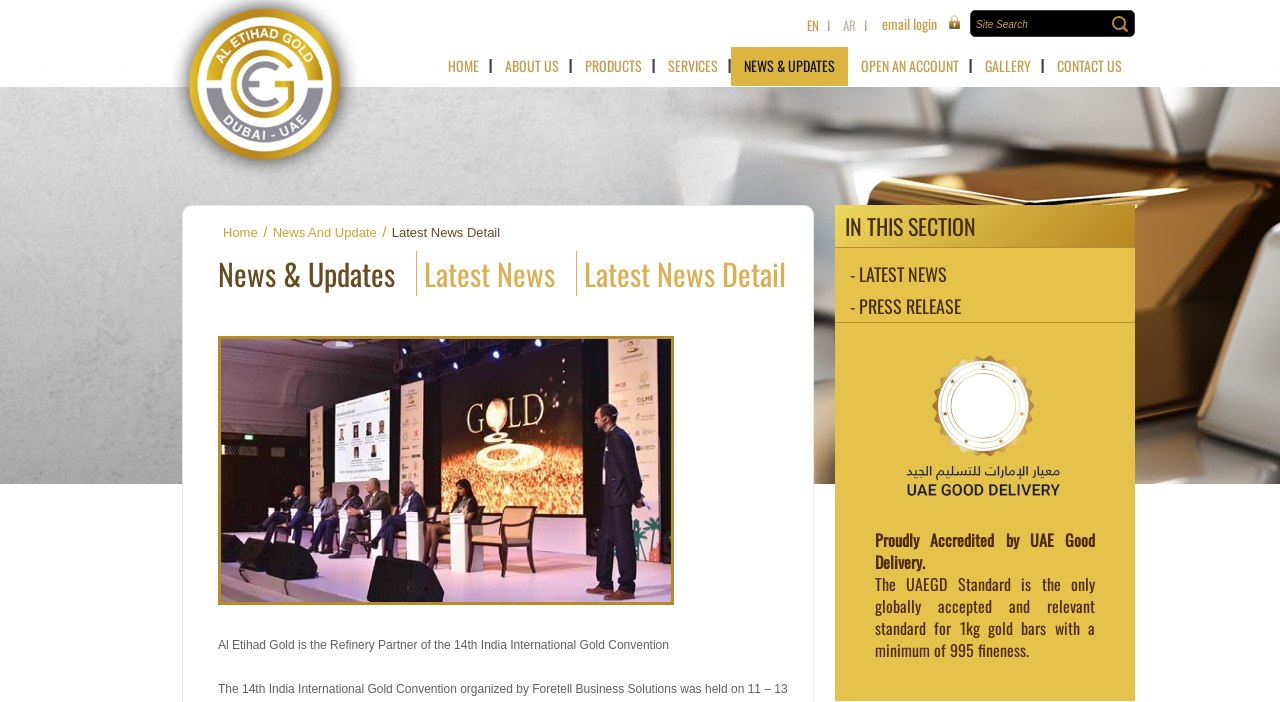Give a complete and precise description of the webpage's appearance.

The webpage is about Aletihad Gold, a gold refinery company. At the top left corner, there is a link to go back to the homepage, accompanied by an image. Next to it, there is a search bar with a button to initiate the search. 

On the top right corner, there are language options, including English and Arabic, as well as a link to email login. Below these options, there is a navigation menu with links to different sections of the website, including Home, About Us, Products, Services, News & Updates, Open an Account, Gallery, and Contact Us.

The main content of the page is about the latest news, with a heading that reads "News & Updates Latest News Latest News Detail". There is an image of a gold convention, and a paragraph of text describing Al Etihad Gold's partnership with the 14th India International Gold Convention.

On the right side of the page, there is a section titled "IN THIS SECTION" with links to Latest News and Press Release. At the bottom of the page, there is a statement proudly declaring the company's accreditation by UAE Good Delivery, along with a description of the UAEGD Standard for 1kg gold bars.